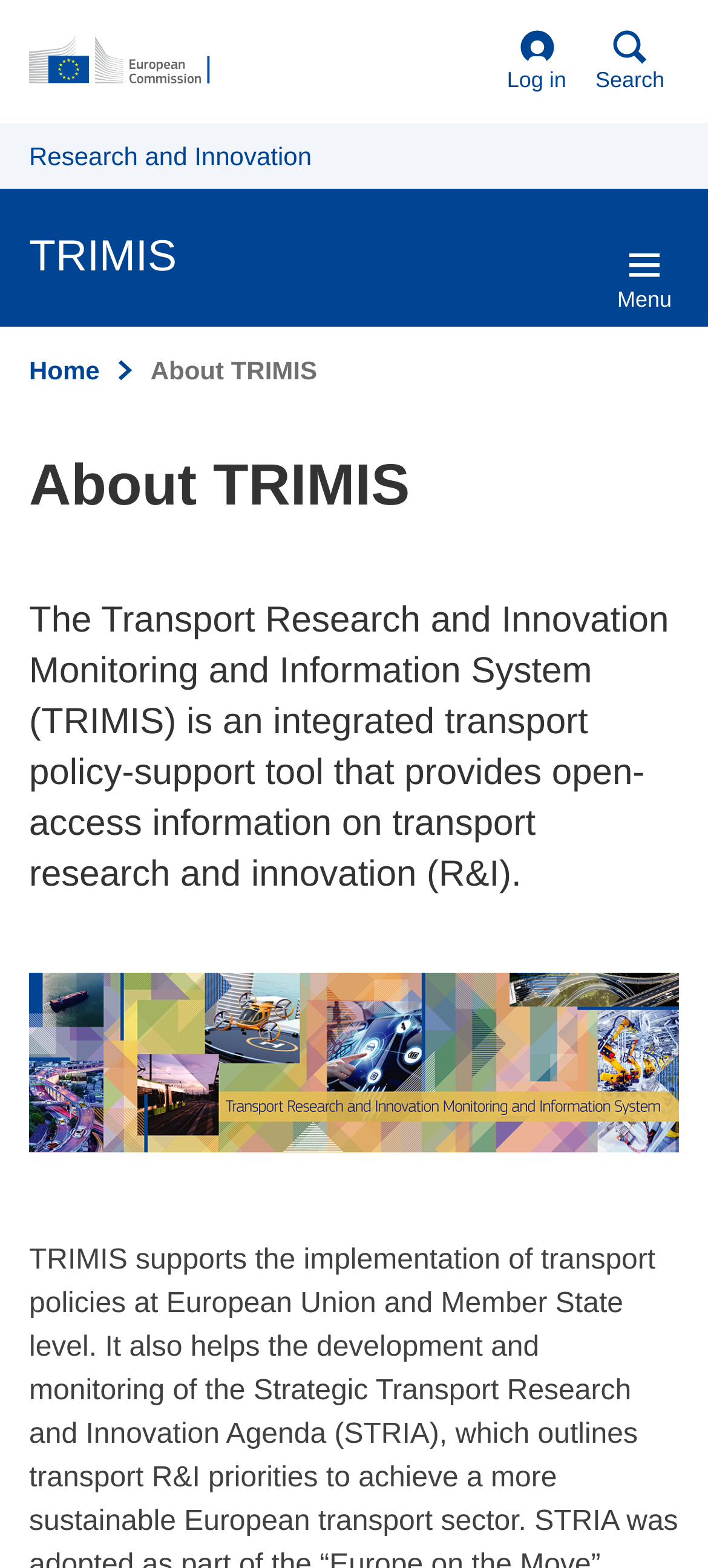Using the element description: "Dealer Application", determine the bounding box coordinates for the specified UI element. The coordinates should be four float numbers between 0 and 1, [left, top, right, bottom].

None